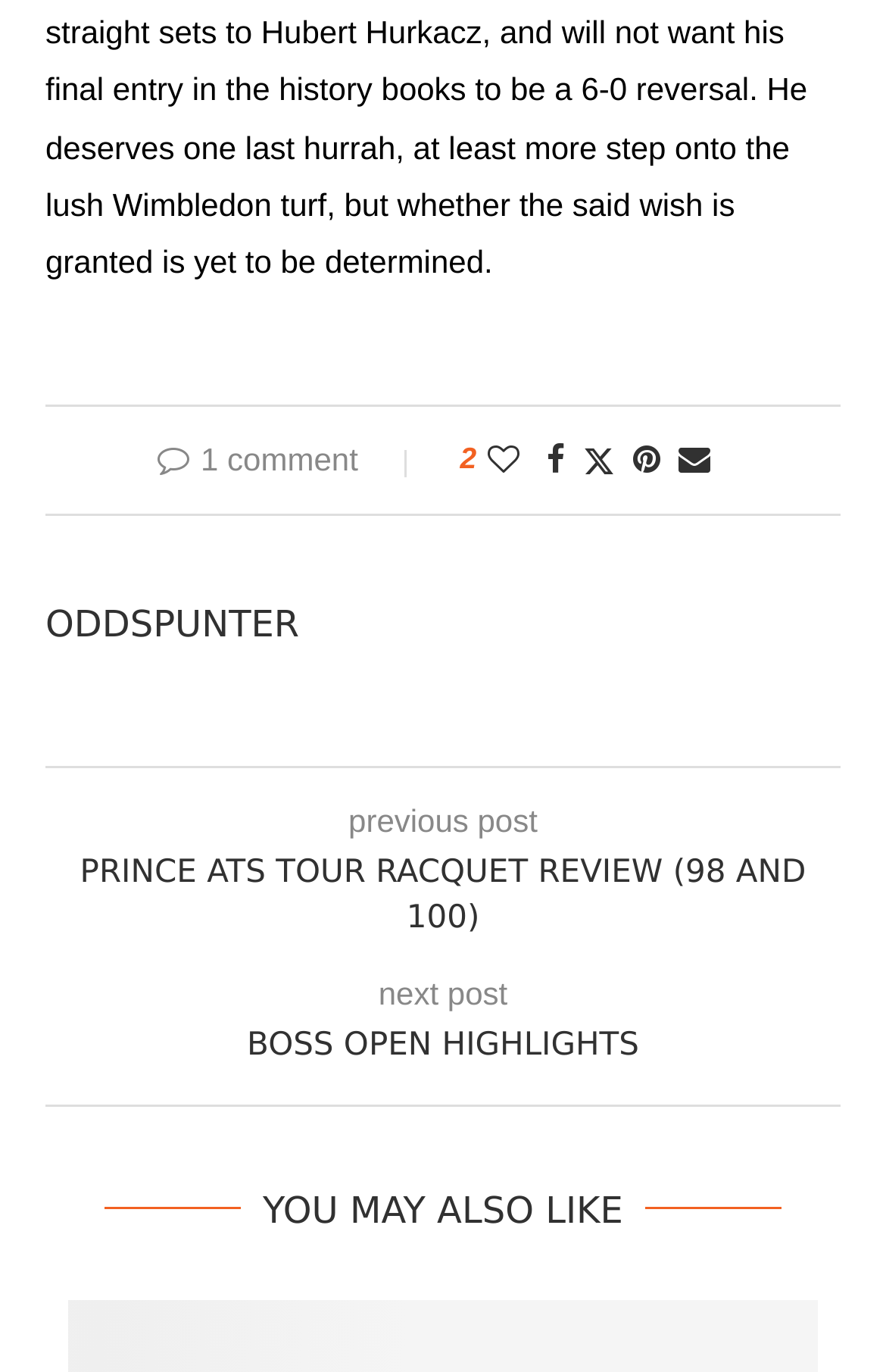Using details from the image, please answer the following question comprehensively:
What is the name of the blog or website?

The answer can be found by looking at the heading element with the text 'ODDSPUNTER' at the top of the webpage, which is likely the title of the blog or website.